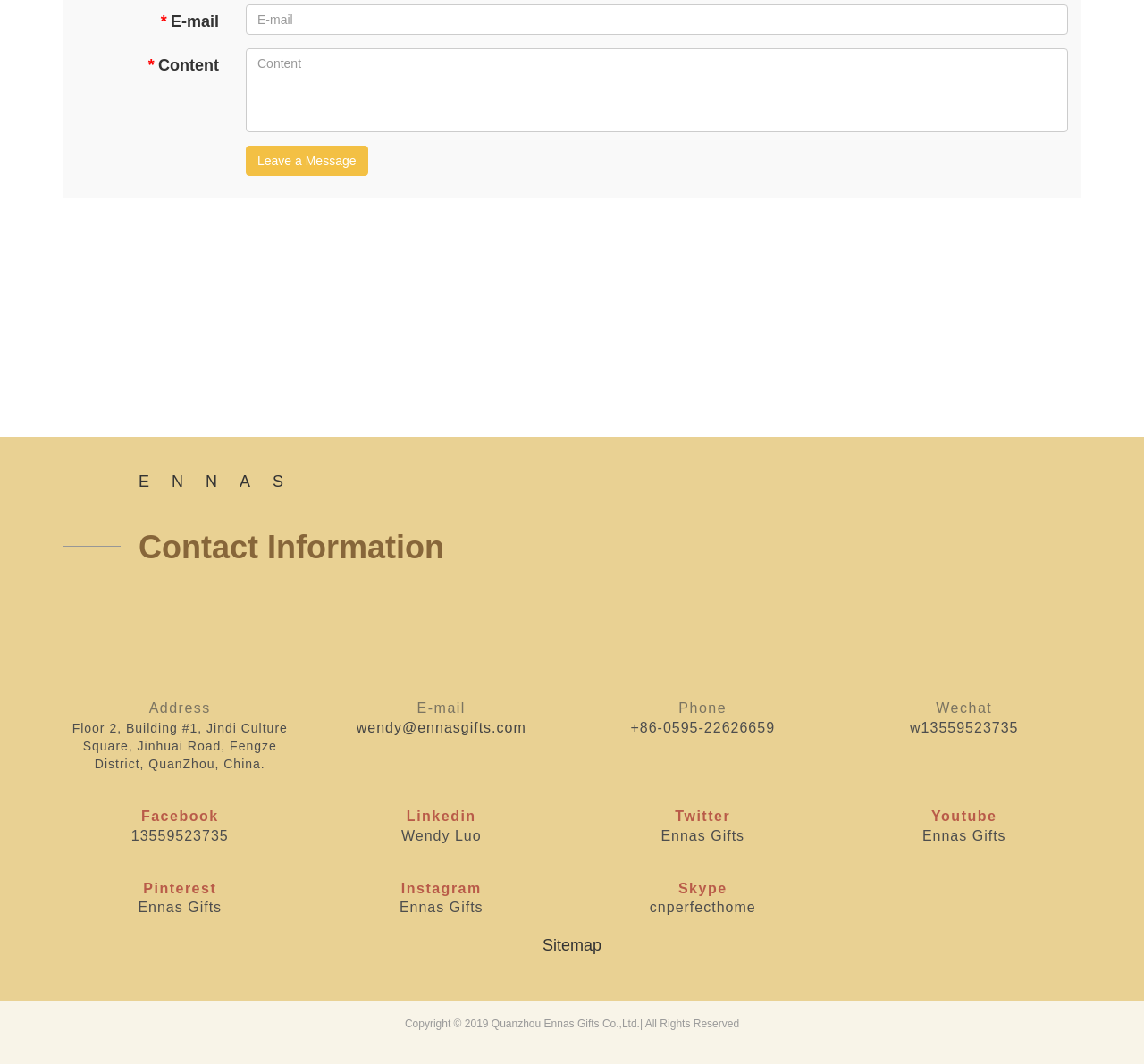What is the company name?
Based on the visual, give a brief answer using one word or a short phrase.

Ennas Gifts